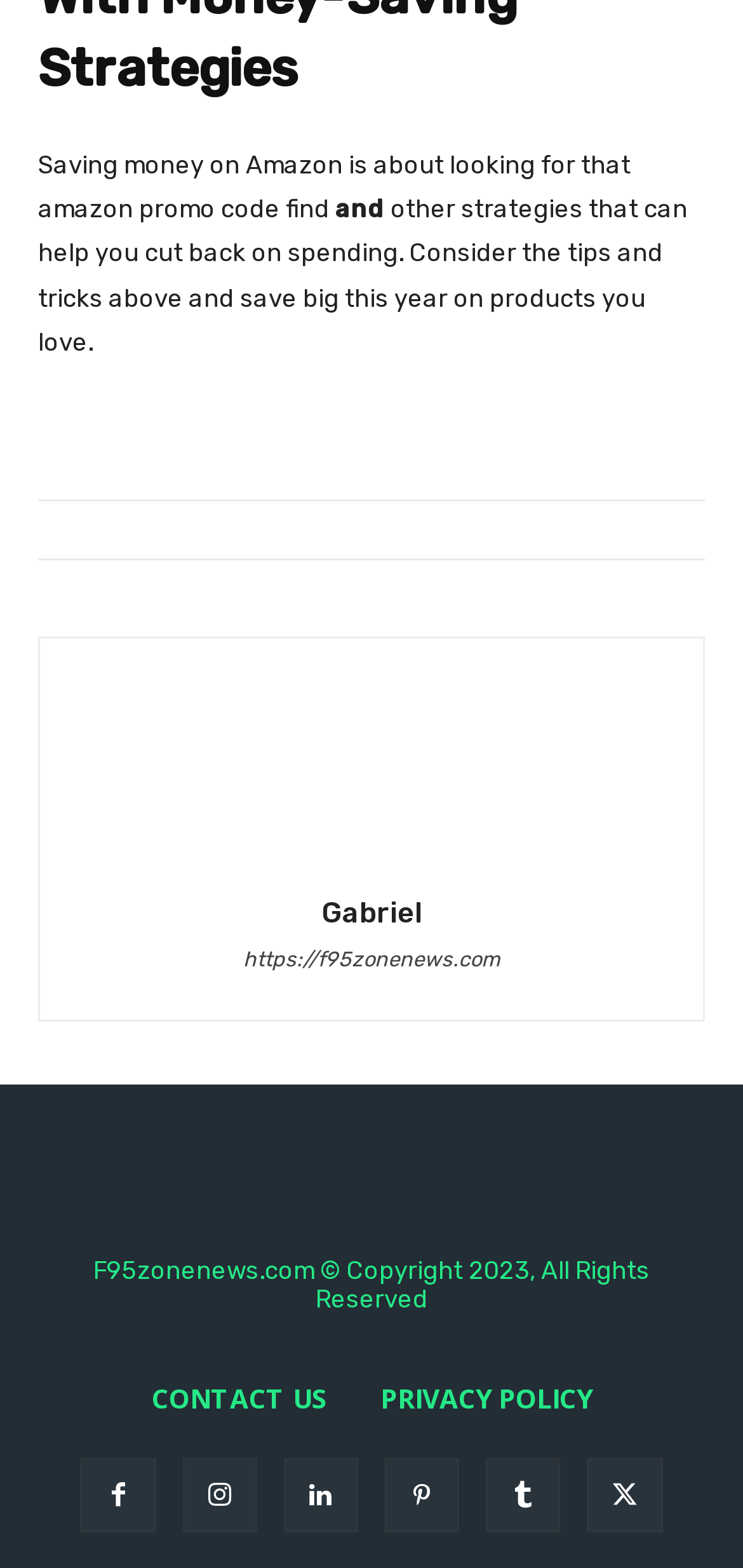Can you provide the bounding box coordinates for the element that should be clicked to implement the instruction: "visit Gabriel's page"?

[0.385, 0.431, 0.615, 0.54]